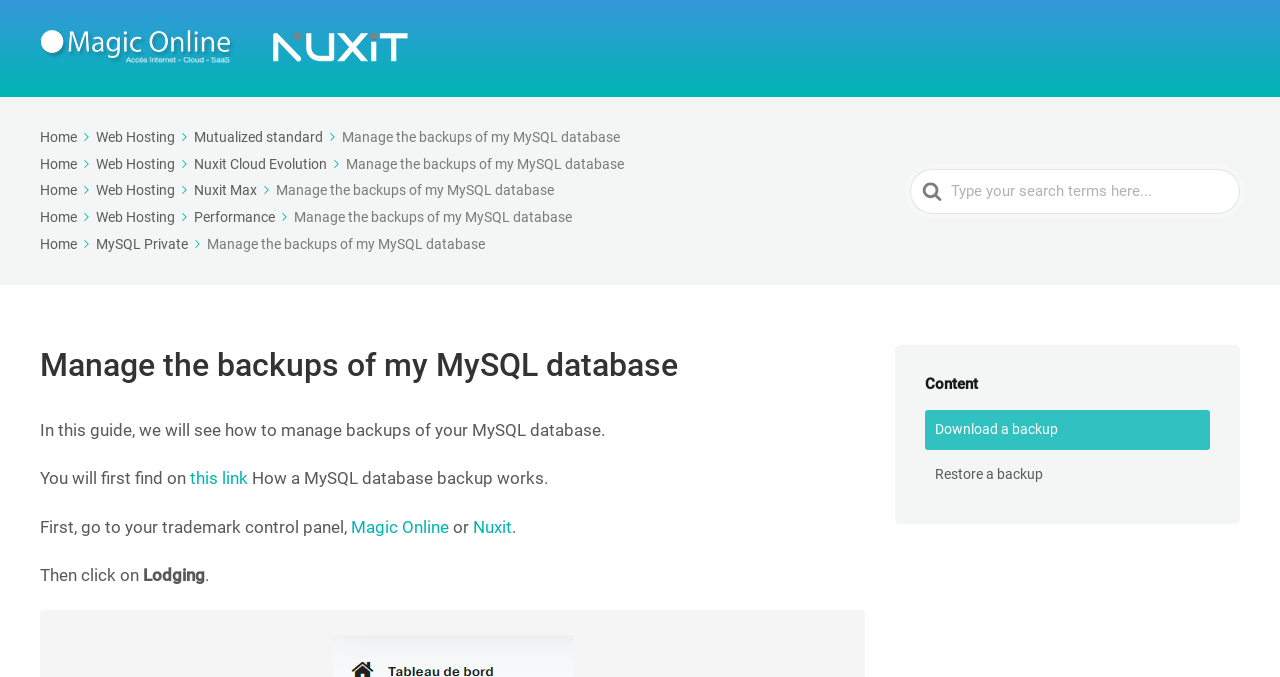Kindly determine the bounding box coordinates of the area that needs to be clicked to fulfill this instruction: "Explore types of Cerebral Palsy".

None